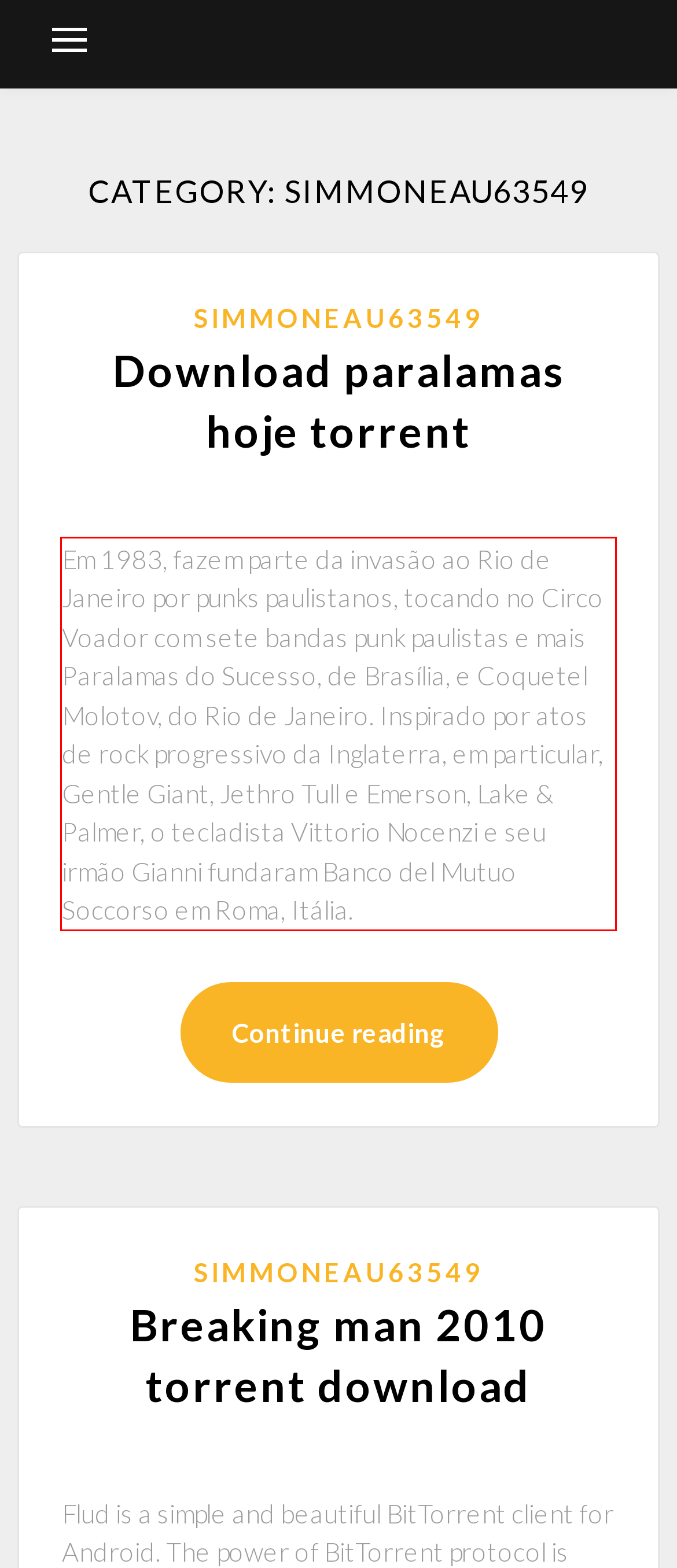Using the provided webpage screenshot, recognize the text content in the area marked by the red bounding box.

Em 1983, fazem parte da invasão ao Rio de Janeiro por punks paulistanos, tocando no Circo Voador com sete bandas punk paulistas e mais Paralamas do Sucesso, de Brasília, e Coquetel Molotov, do Rio de Janeiro. Inspirado por atos de rock progressivo da Inglaterra, em particular, Gentle Giant, Jethro Tull e Emerson, Lake & Palmer, o tecladista Vittorio Nocenzi e seu irmão Gianni fundaram Banco del Mutuo Soccorso em Roma, Itália.